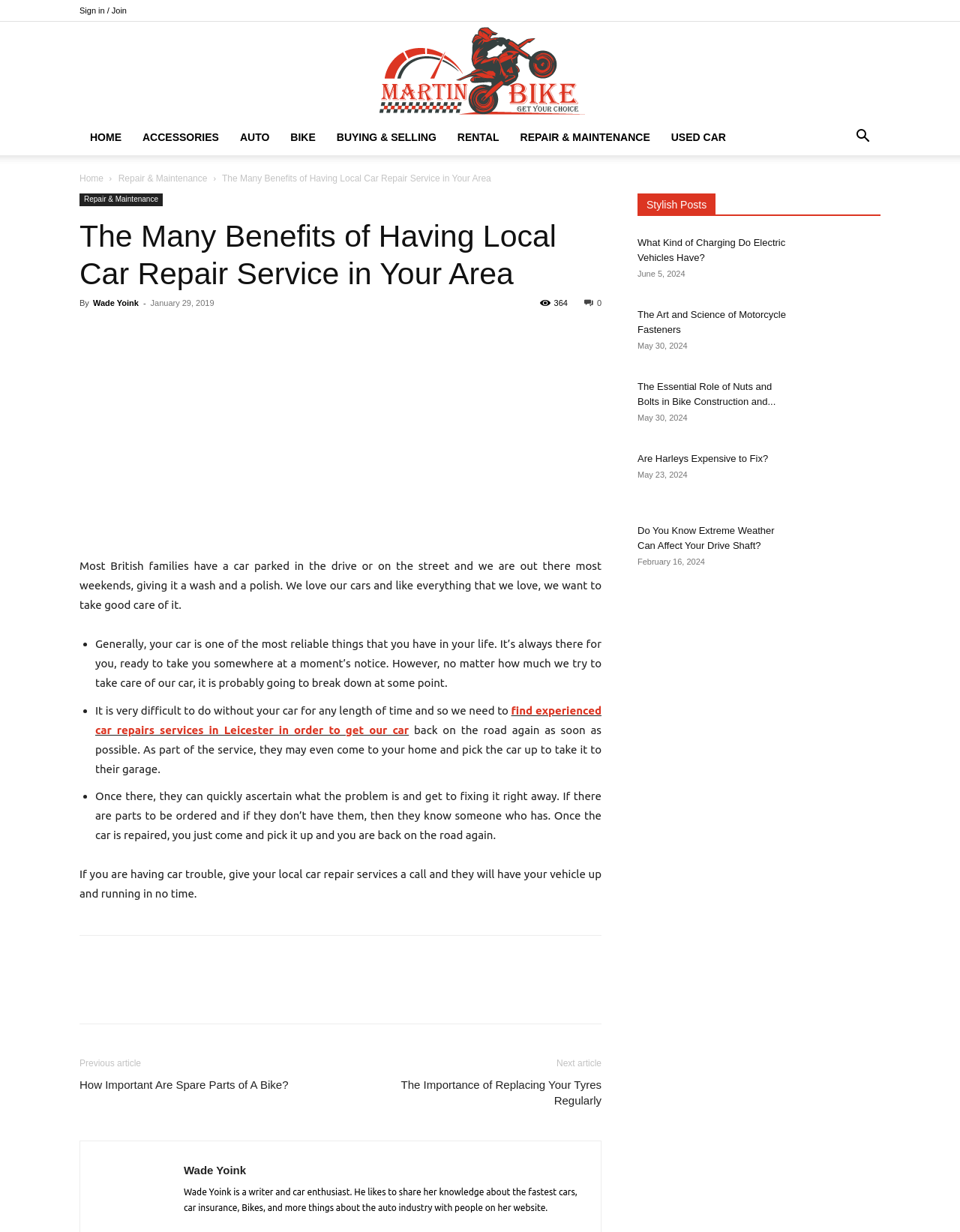Identify the primary heading of the webpage and provide its text.

The Many Benefits of Having Local Car Repair Service in Your Area